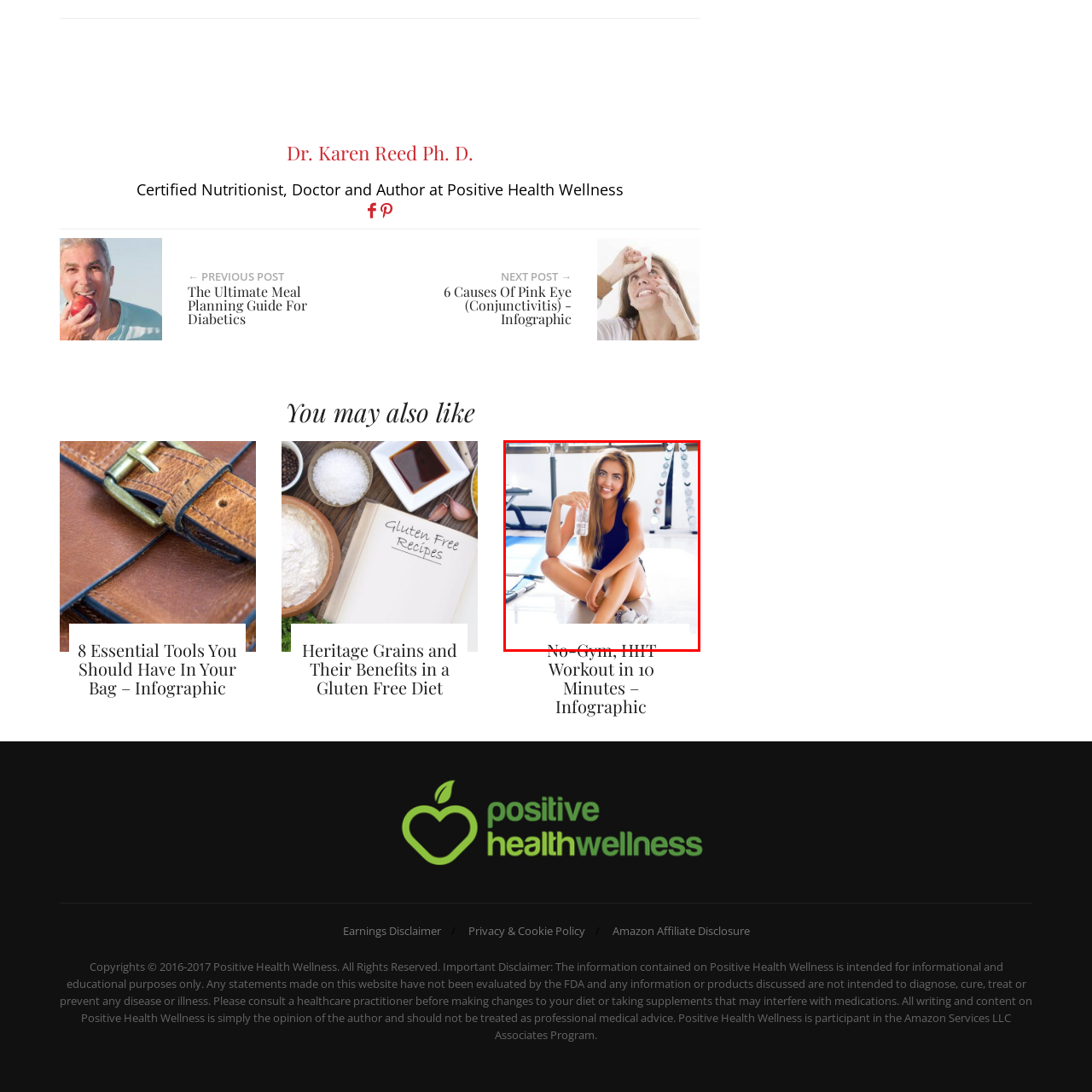Examine the content inside the red bounding box and offer a comprehensive answer to the following question using the details from the image: What is in the background of the image?

In the background of the image, gym equipment can be seen, including weights neatly arranged on a rack, indicating a space designed for fitness activities.